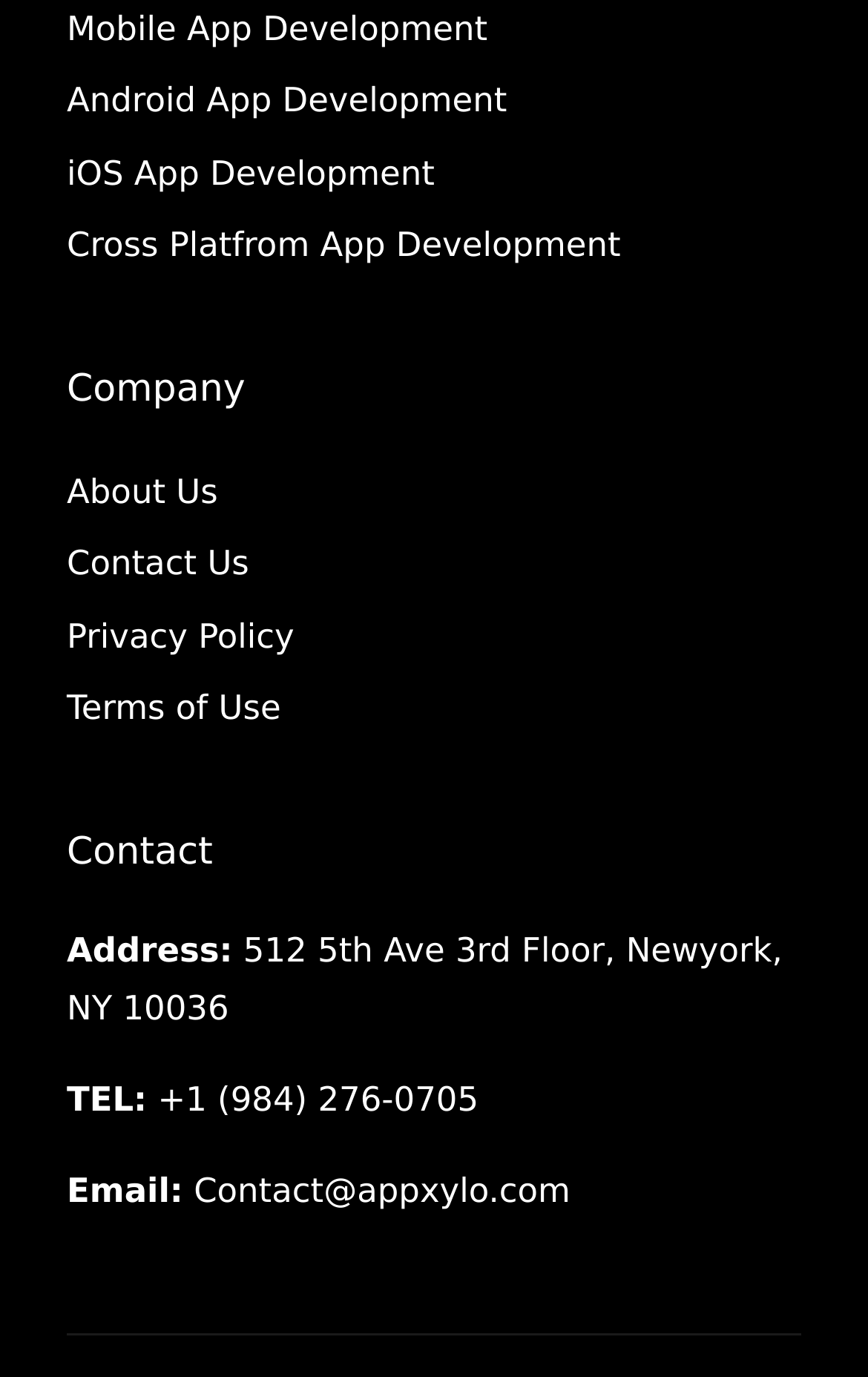Answer the question in a single word or phrase:
What is the company's phone number?

+1 (984) 276-0705